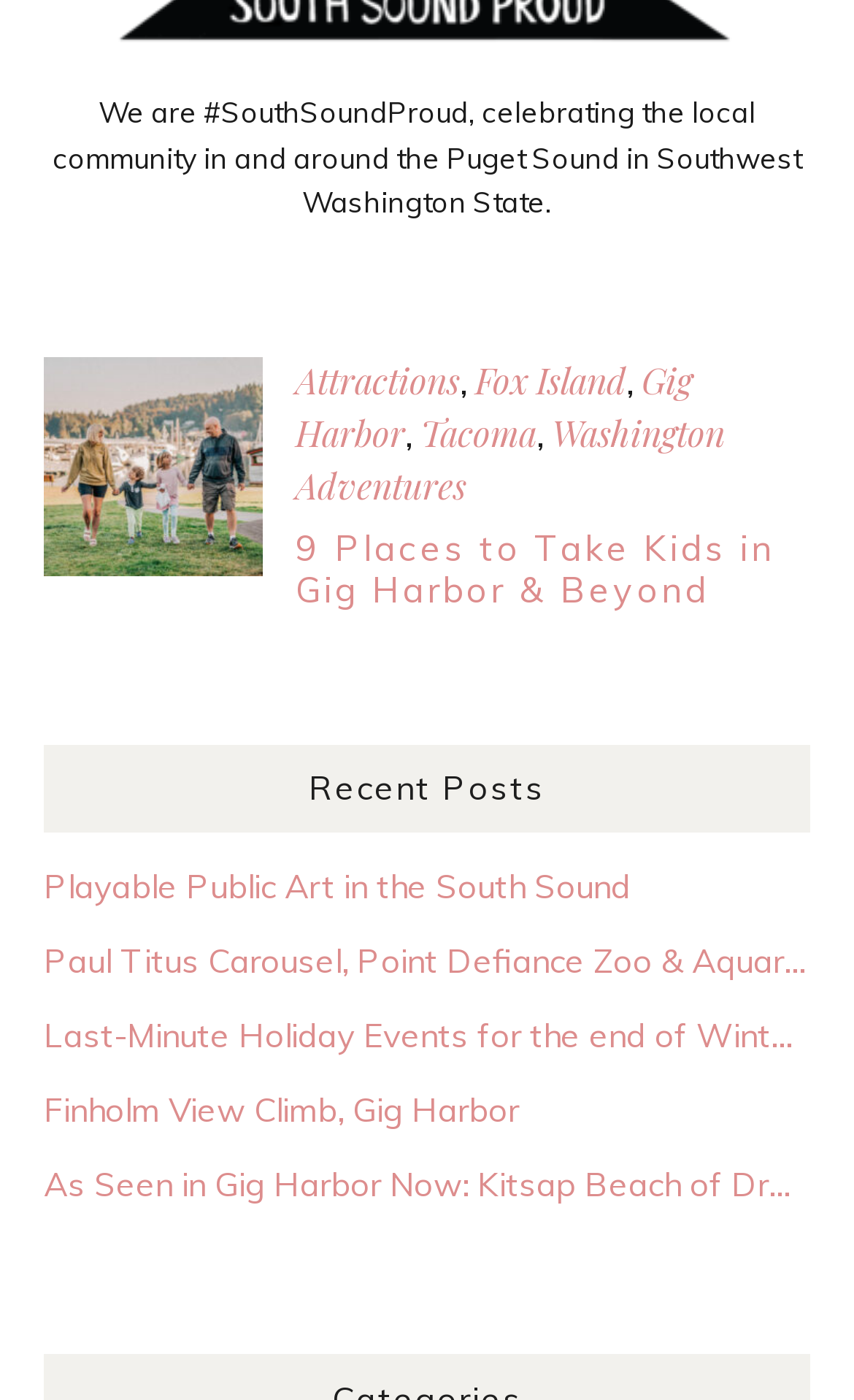Respond with a single word or phrase:
What type of content is listed under 'Recent Posts'?

Blog posts